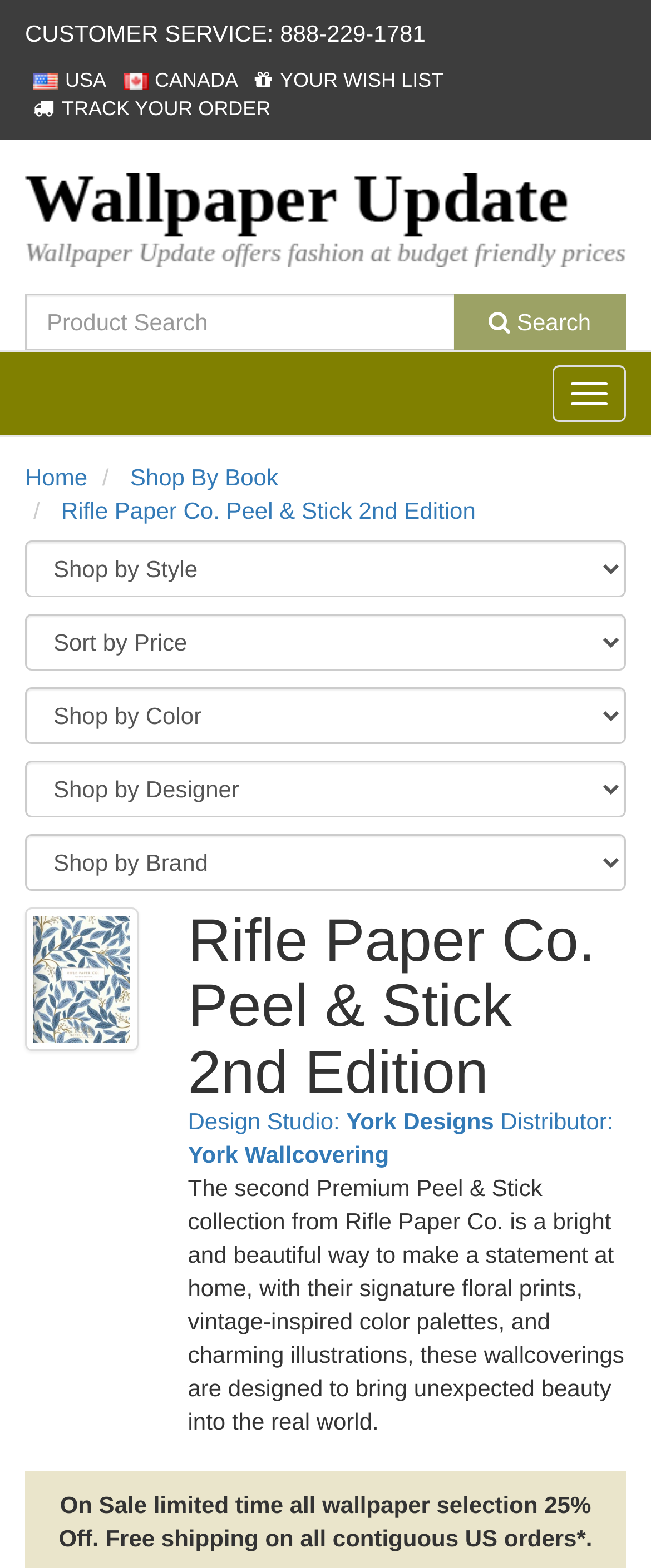What is the discount on all wallpaper selection? Examine the screenshot and reply using just one word or a brief phrase.

25% Off